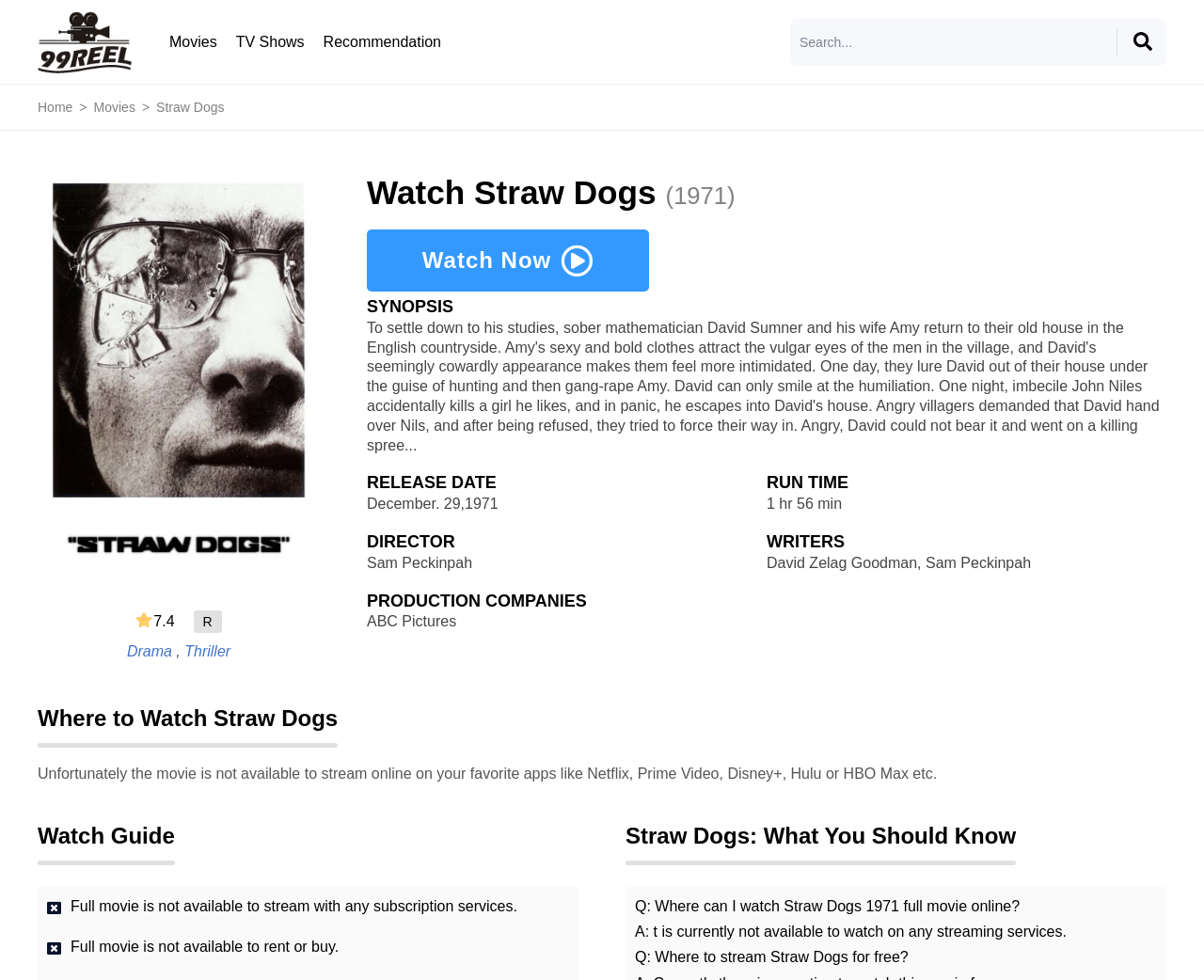Write an exhaustive caption that covers the webpage's main aspects.

This webpage is about the 1971 movie "Straw Dogs" and provides information on where to watch it online. At the top, there is a navigation menu with links to "Home", "Movies", "TV Shows", and "Recommendation". Next to the navigation menu, there is a search bar with a button. 

Below the navigation menu, there is a large image of the movie "Straw Dogs" with a rating of 7.4 and an "R" certification. The movie's genre is listed as "Drama, Thriller". 

The main content of the webpage is divided into sections. The first section is titled "Watch Straw Dogs" and provides a brief overview of the movie, including its release date, runtime, director, writers, and production companies. 

The second section is titled "Where to Watch Straw Dogs" and informs users that the movie is not available to stream online on popular platforms like Netflix, Prime Video, Disney+, Hulu, or HBO Max. 

The third section is titled "Watch Guide" and provides additional information about the movie's availability. 

The fourth section is titled "Straw Dogs: What You Should Know" and features a Q&A format, answering questions about where to watch the movie online and whether it is available to stream for free.